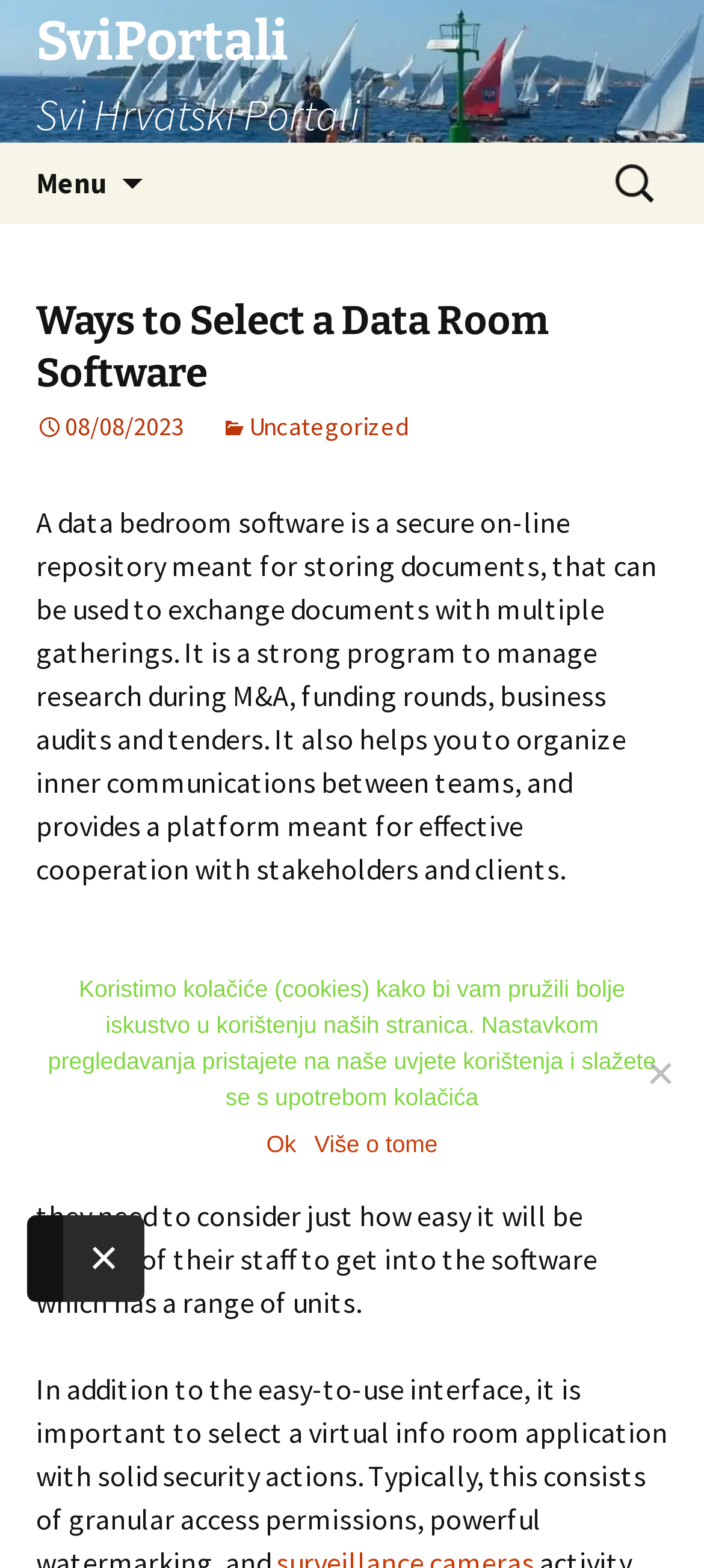Using the format (top-left x, top-left y, bottom-right x, bottom-right y), provide the bounding box coordinates for the described UI element. All values should be floating point numbers between 0 and 1: SviPortali Svi Hrvatski Portali

[0.0, 0.0, 1.0, 0.091]